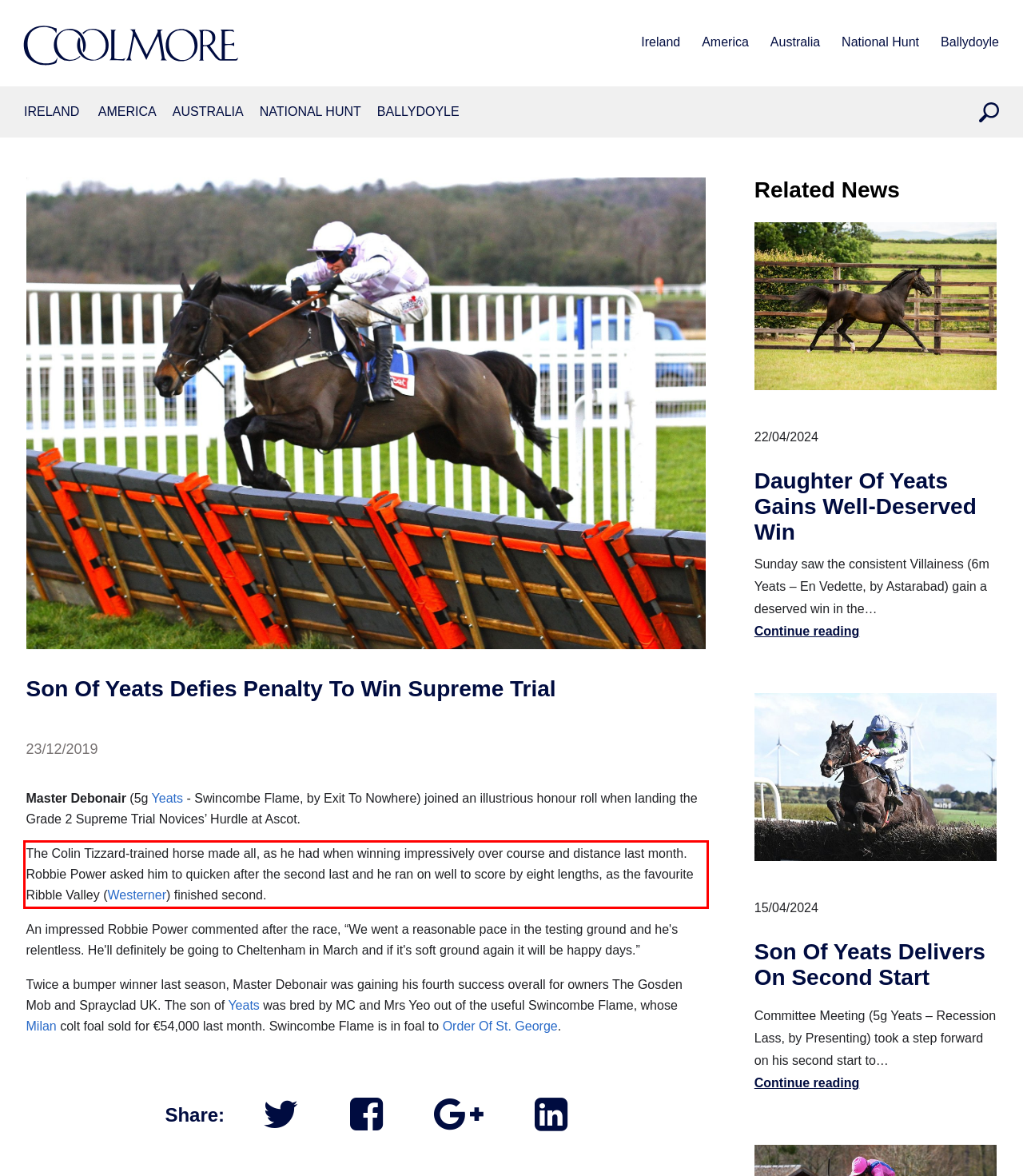Examine the screenshot of the webpage, locate the red bounding box, and generate the text contained within it.

The Colin Tizzard-trained horse made all, as he had when winning impressively over course and distance last month. Robbie Power asked him to quicken after the second last and he ran on well to score by eight lengths, as the favourite Ribble Valley (Westerner) finished second.